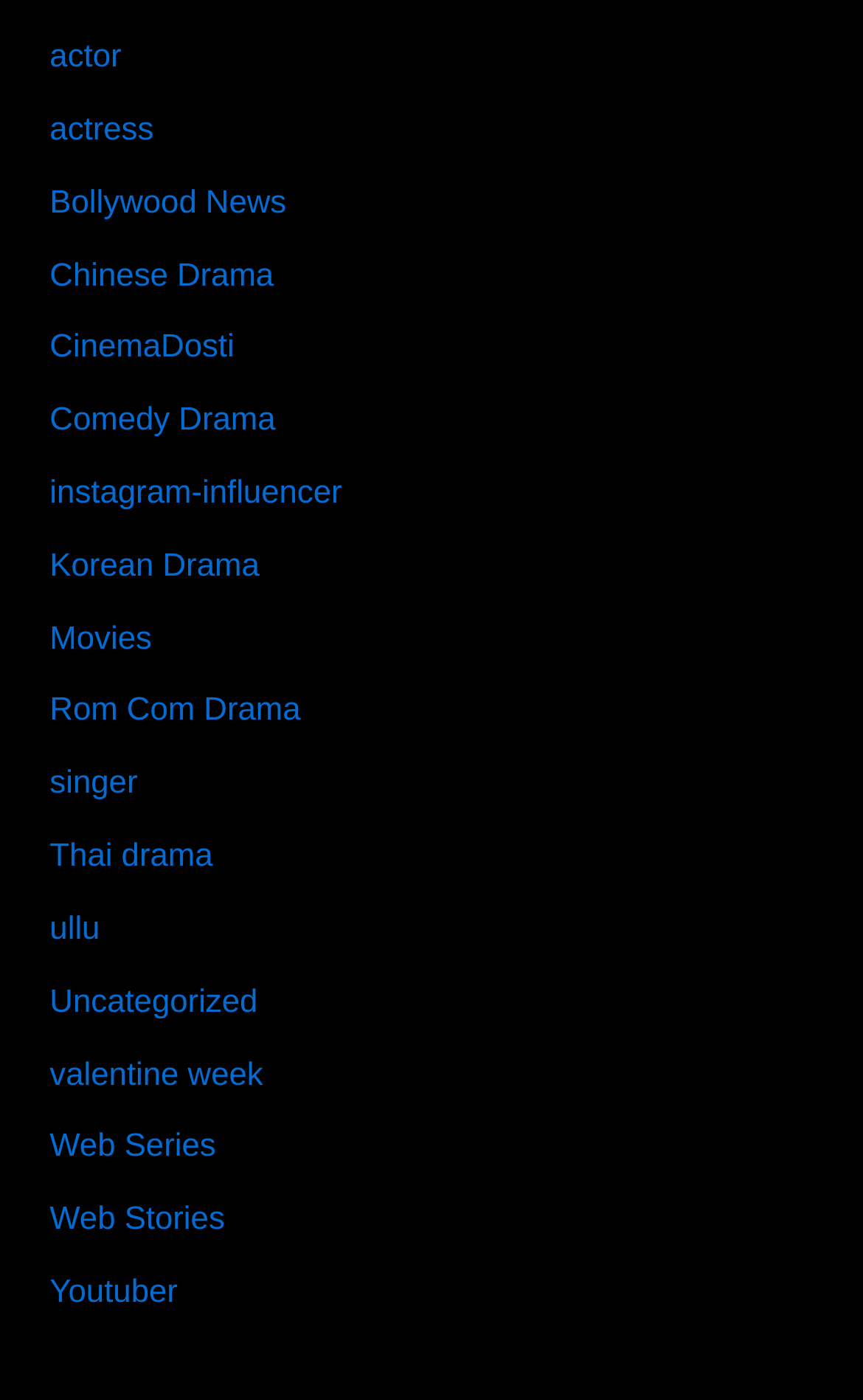Please determine the bounding box coordinates for the element with the description: "Rom Com Drama".

[0.058, 0.496, 0.348, 0.521]